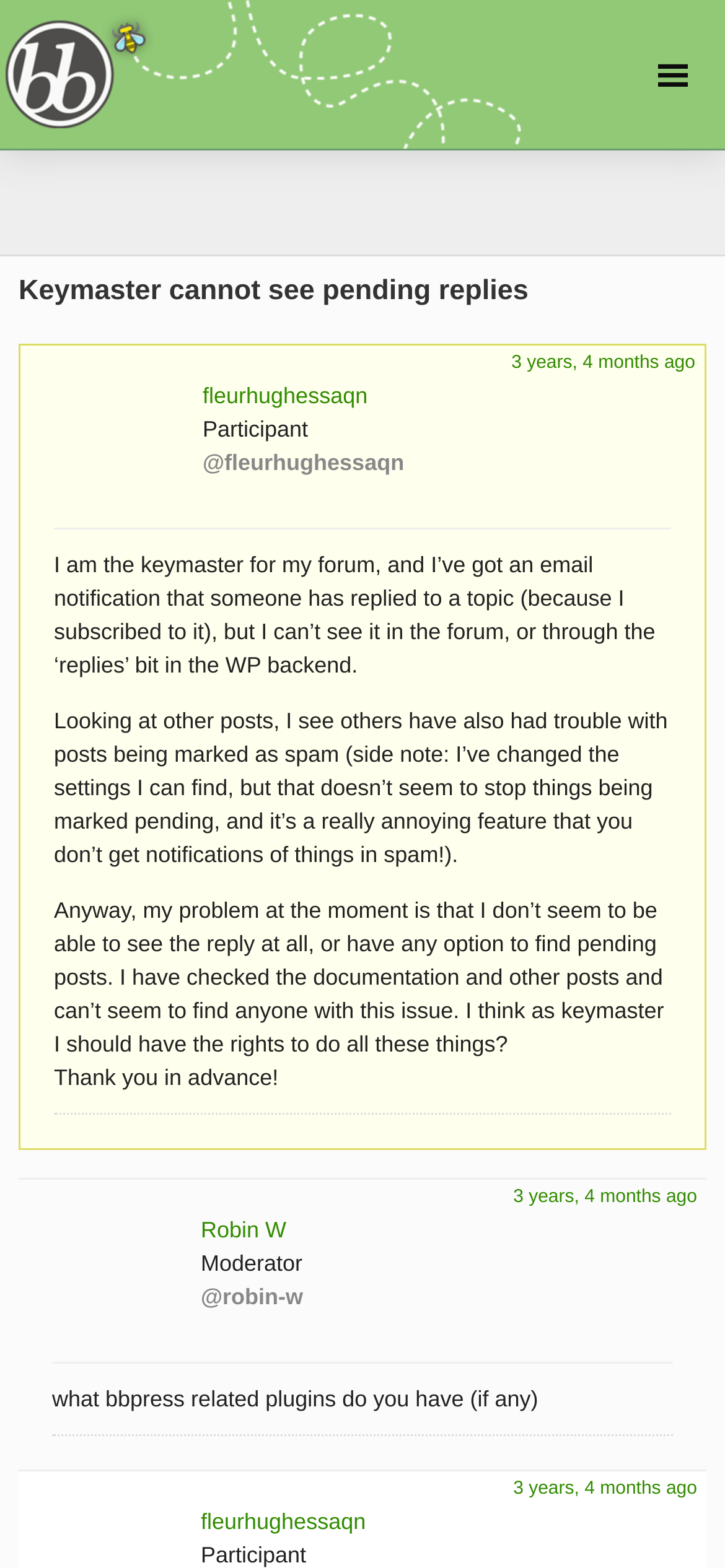How many replies are there in the topic?
Look at the image and answer the question using a single word or phrase.

At least 2